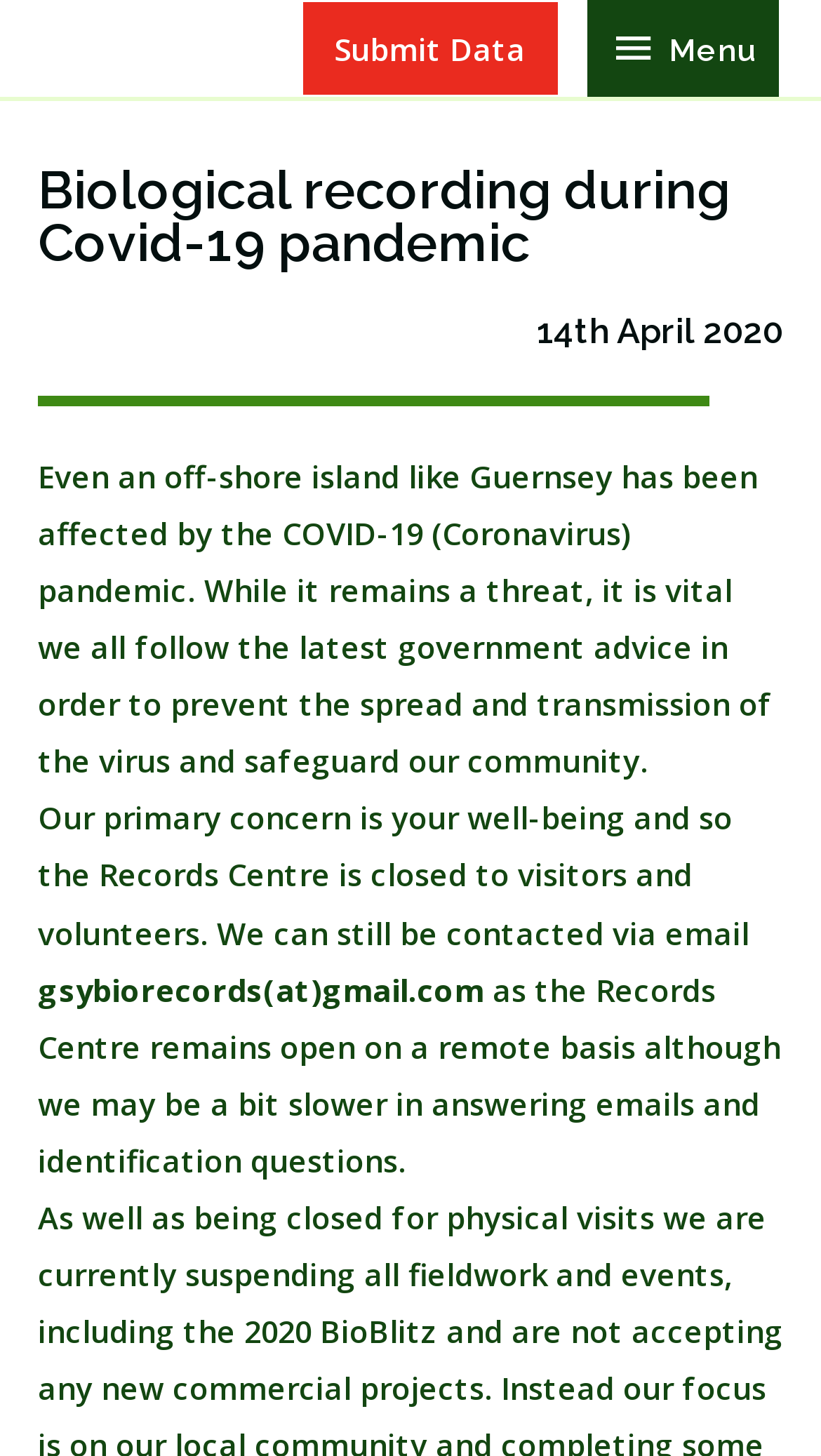Give a one-word or phrase response to the following question: What is the current status of the Records Centre?

Closed to visitors